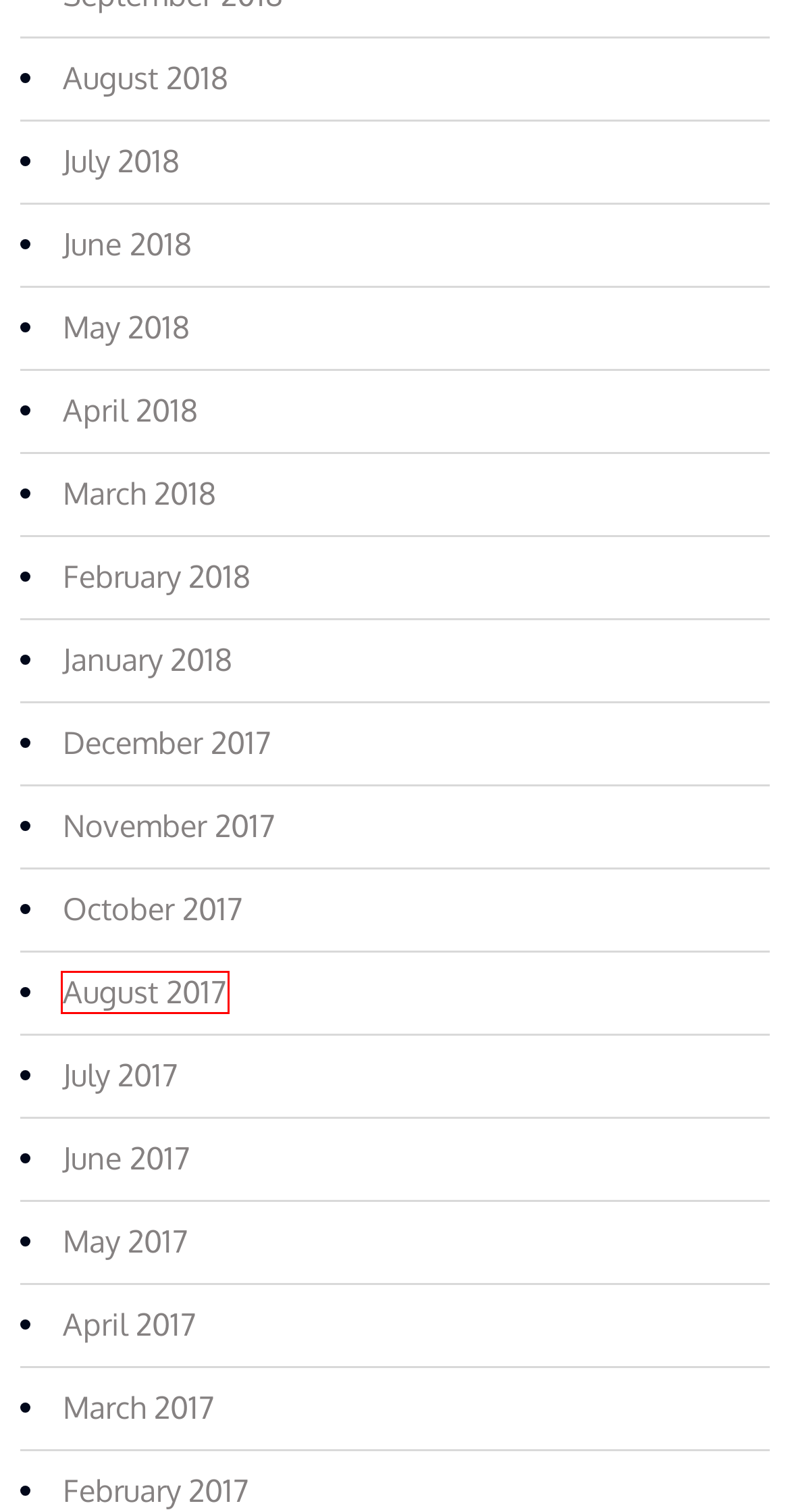You are given a screenshot of a webpage with a red rectangle bounding box. Choose the best webpage description that matches the new webpage after clicking the element in the bounding box. Here are the candidates:
A. May 2017 - LIMS Software USA
B. August 2017 - LIMS Software USA
C. April 2018 - LIMS Software USA
D. November 2017 - LIMS Software USA
E. May 2018 - LIMS Software USA
F. June 2018 - LIMS Software USA
G. February 2018 - LIMS Software USA
H. January 2018 - LIMS Software USA

B